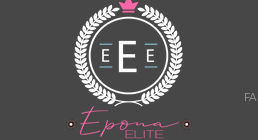Using the information shown in the image, answer the question with as much detail as possible: What type of enthusiasts is the brand's identity likely to appeal to?

The logo and design of 'Epona Elite' embodies a sophisticated identity that is likely to appeal particularly to equestrian enthusiasts, suggesting a connection to horses or horse riding.